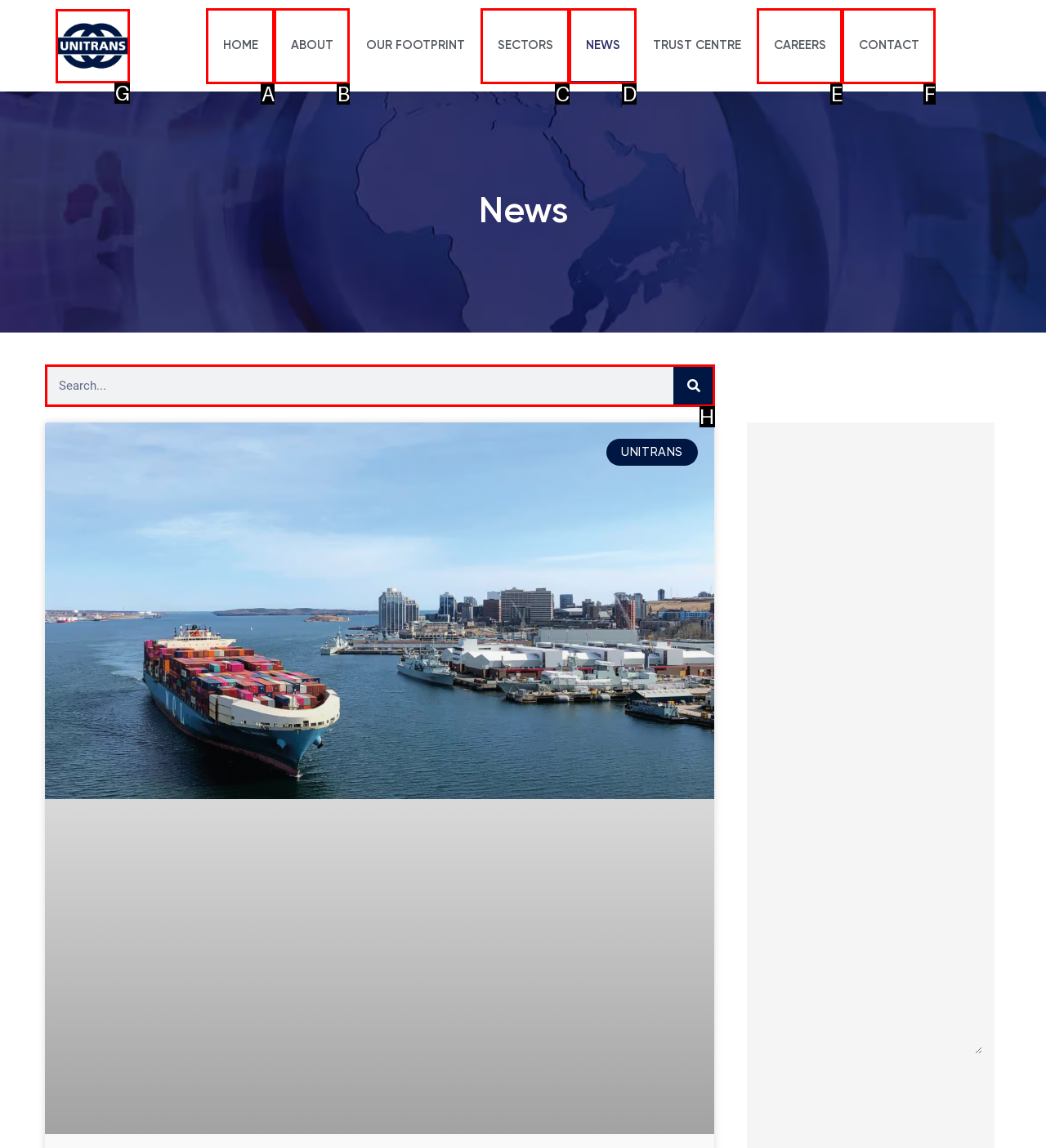Tell me the letter of the UI element I should click to accomplish the task: search for news based on the choices provided in the screenshot.

H